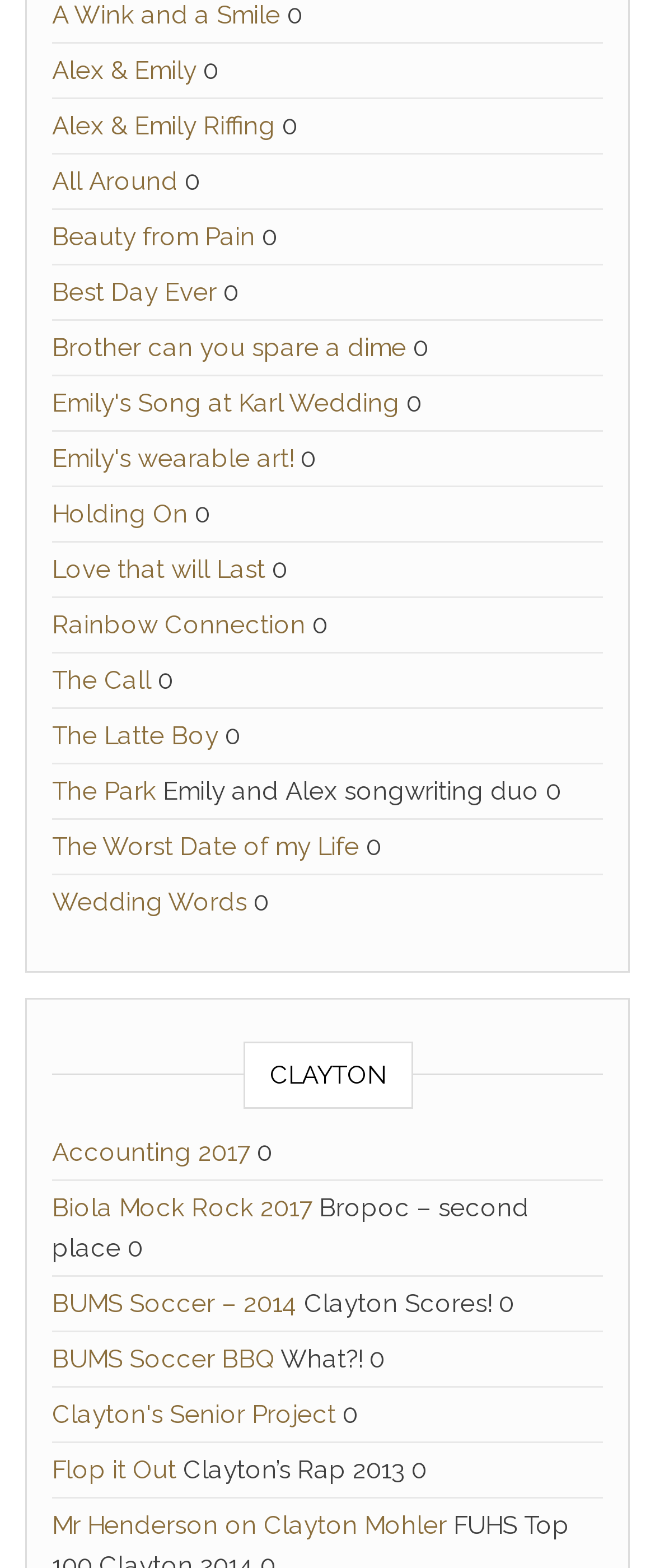Please identify the bounding box coordinates of the area I need to click to accomplish the following instruction: "Click on 'A Wink and a Smile'".

[0.079, 0.0, 0.428, 0.02]